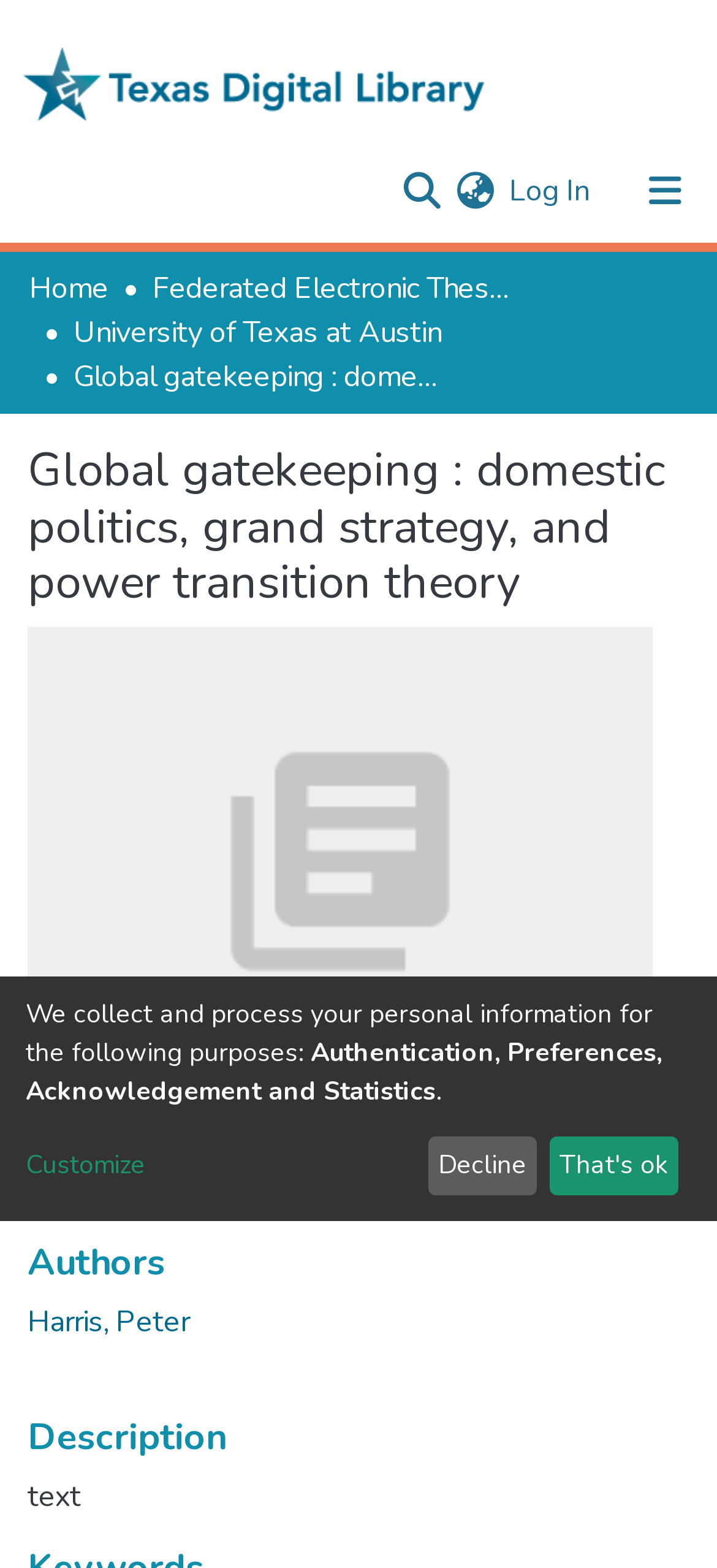Identify the bounding box coordinates for the region to click in order to carry out this instruction: "Switch language". Provide the coordinates using four float numbers between 0 and 1, formatted as [left, top, right, bottom].

[0.631, 0.108, 0.695, 0.136]